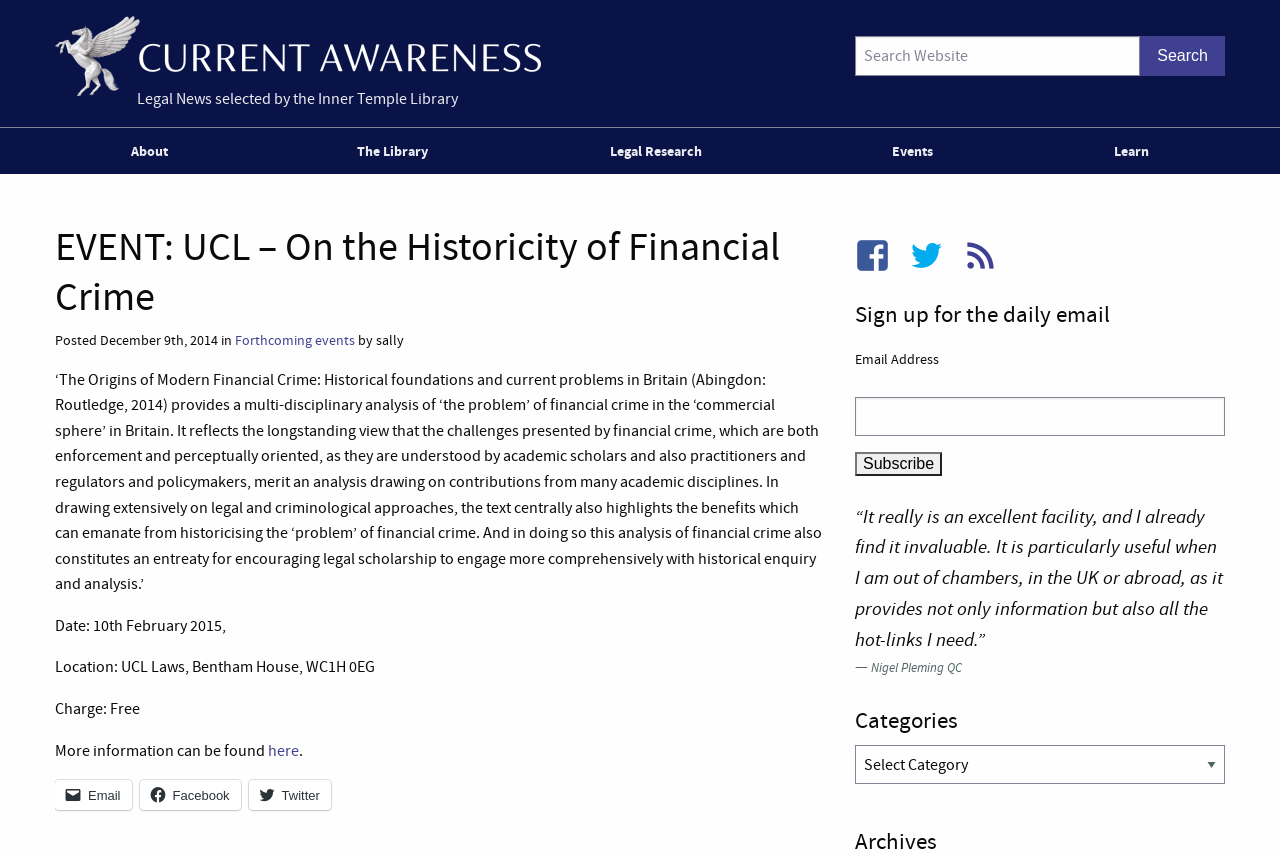Please locate the bounding box coordinates of the region I need to click to follow this instruction: "Click on About".

[0.09, 0.15, 0.15, 0.204]